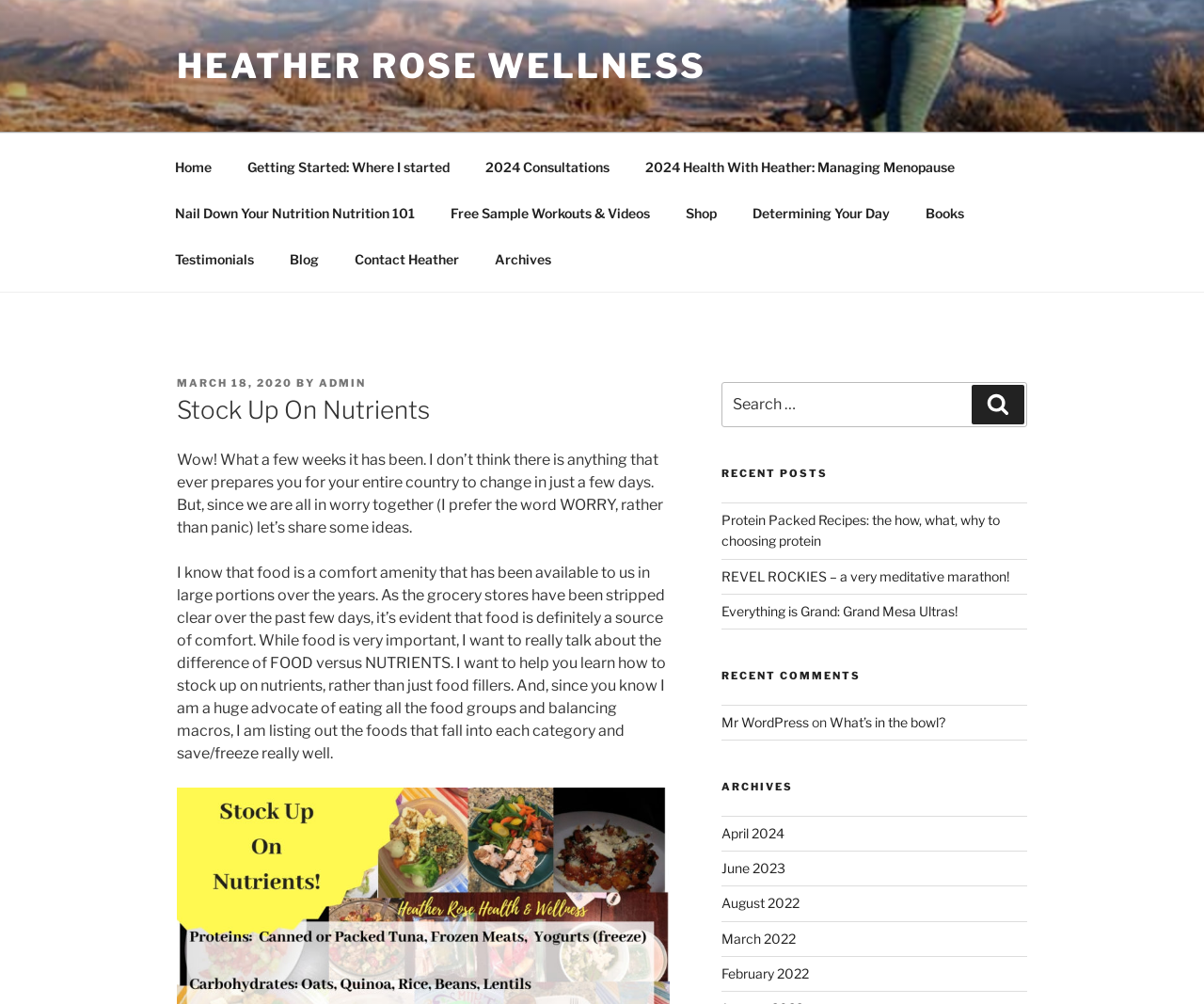What is the name of the wellness website? Look at the image and give a one-word or short phrase answer.

Heather Rose Wellness